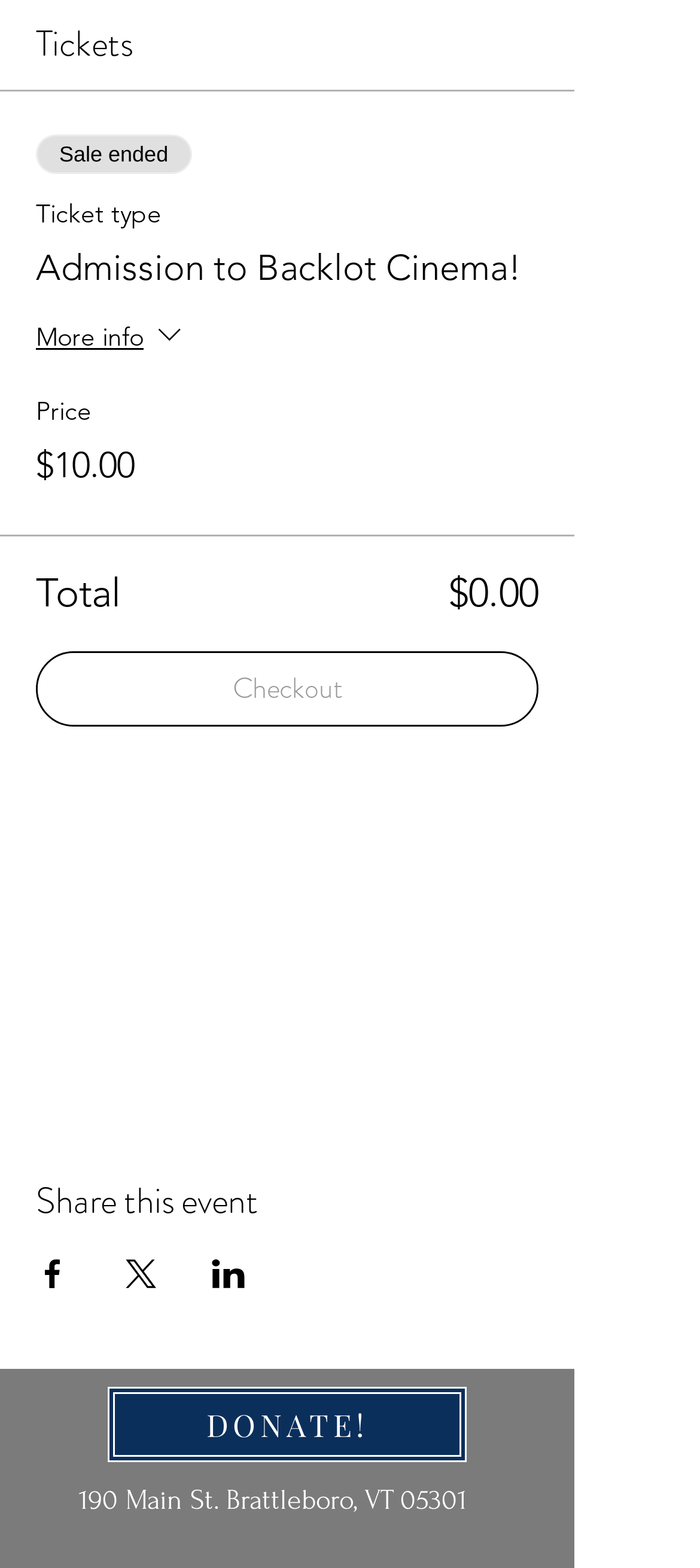What is the price of the ticket? Refer to the image and provide a one-word or short phrase answer.

$10.00